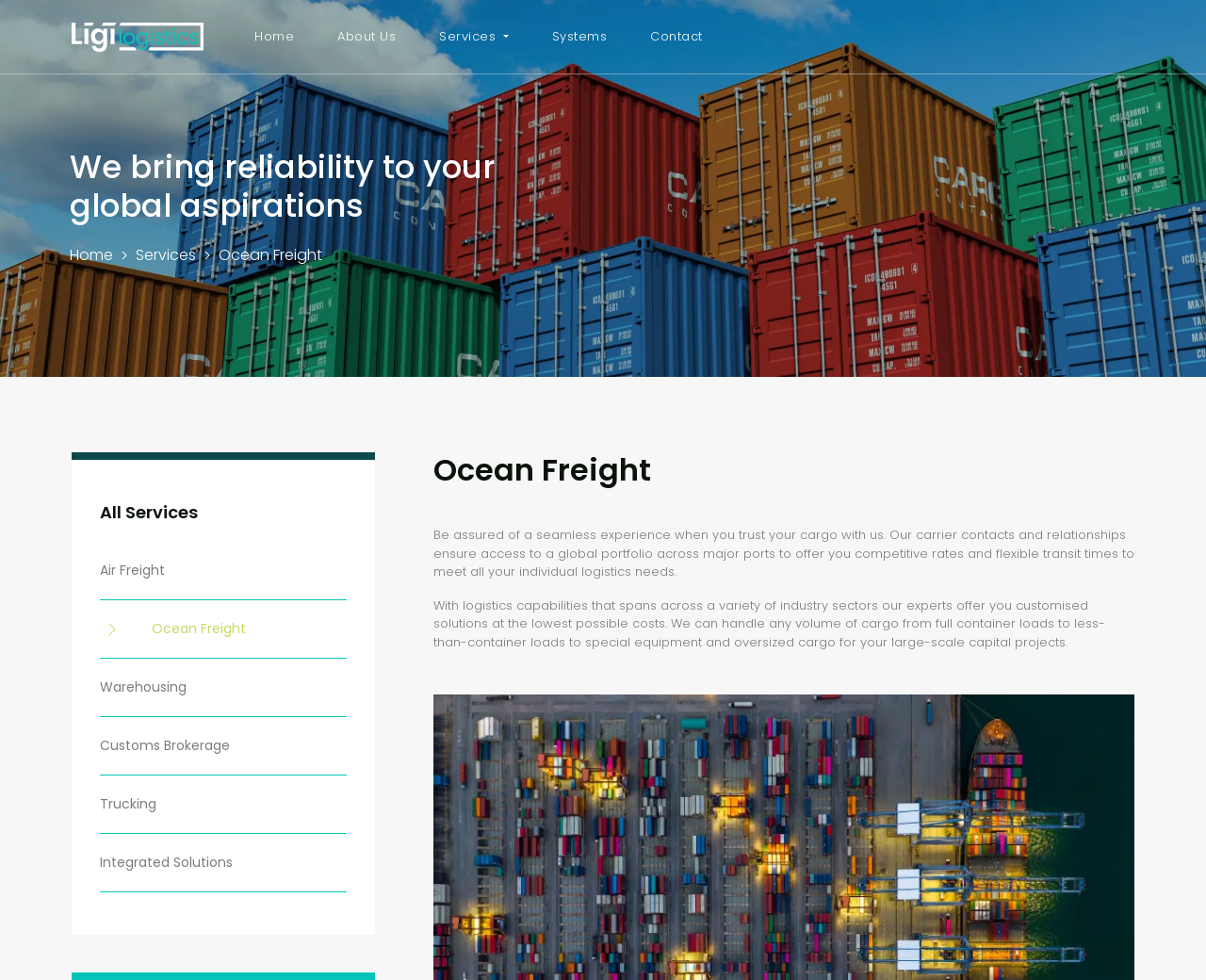Find the bounding box coordinates of the element to click in order to complete this instruction: "Click the Home link". The bounding box coordinates must be four float numbers between 0 and 1, denoted as [left, top, right, bottom].

[0.205, 0.02, 0.25, 0.054]